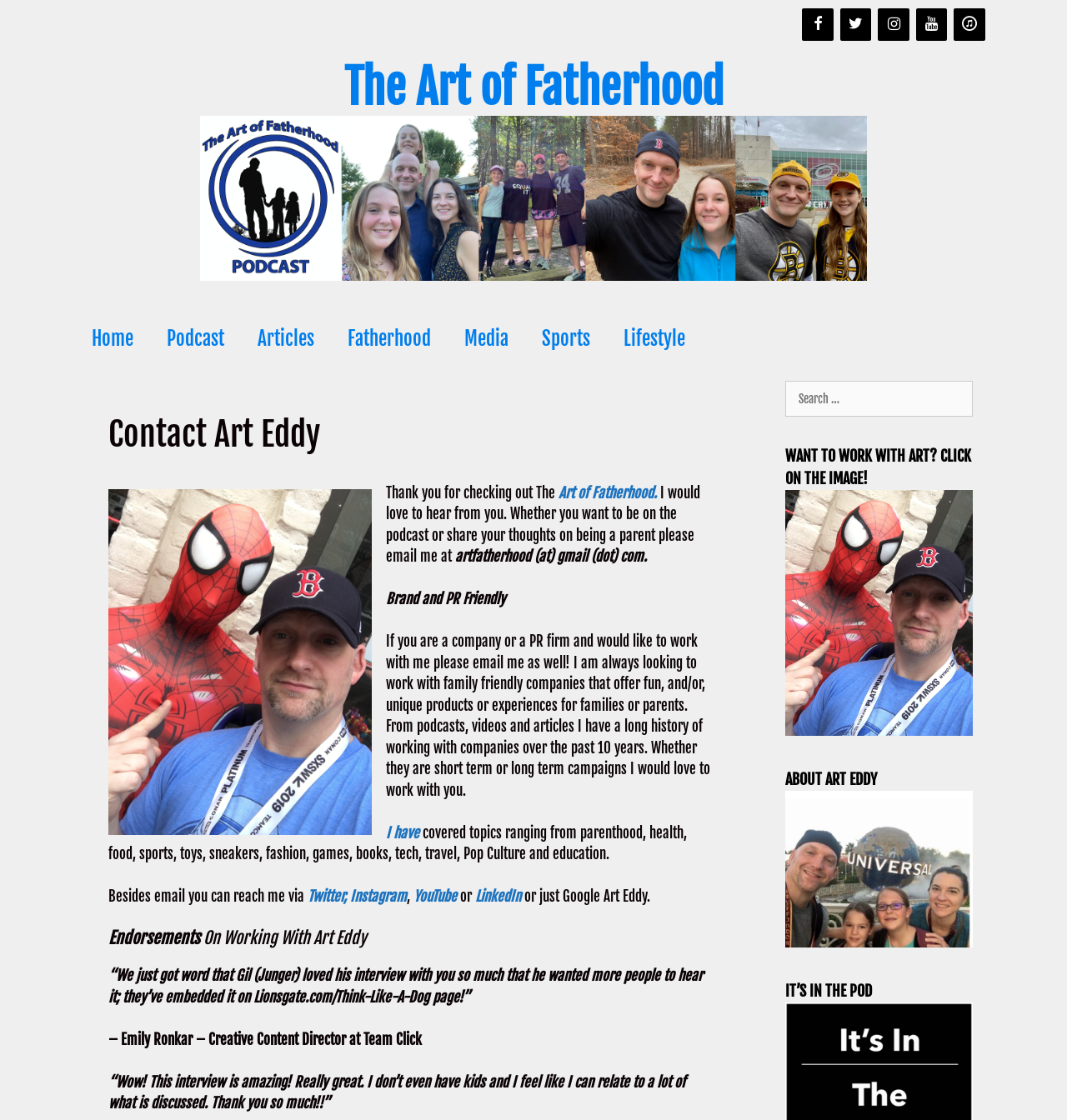Based on the image, please elaborate on the answer to the following question:
How can you contact Art Eddy?

I found the answer by reading the text 'I would love to hear from you. Whether you want to be on the podcast or share your thoughts on being a parent please email me at artfatherhood (at) gmail (dot) com.' and also noticing the social media links such as Twitter, Instagram, and YouTube.